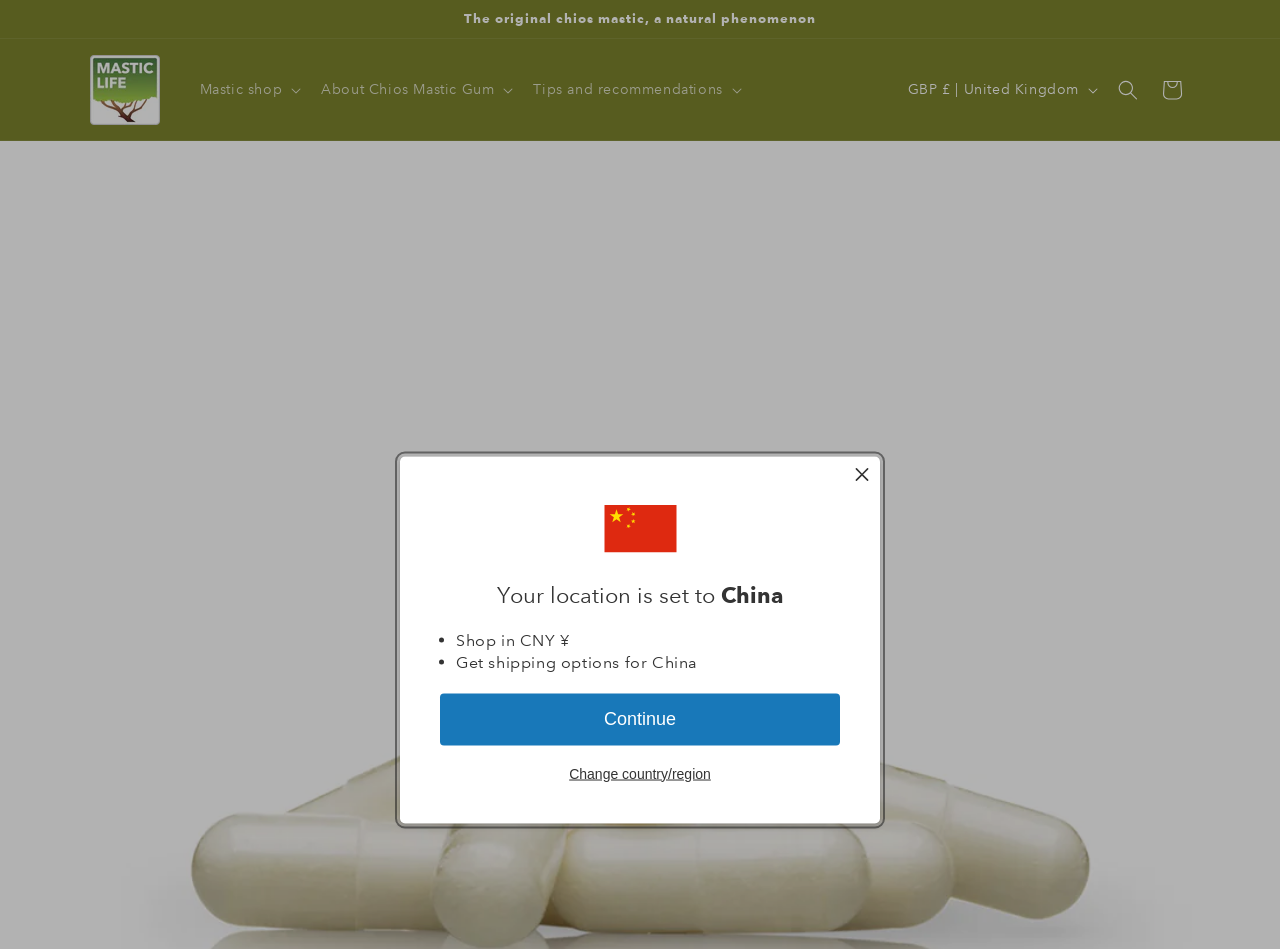Articulate a complete and detailed caption of the webpage elements.

The webpage is a health supplement company's website, specifically Mastic Masticlife. At the top, there is a notification bar that spans almost the entire width of the page, with a dismiss button on the right side. The notification informs users that their location is set to China and provides options to shop in CNY ¥, get shipping options for China, or change the country/region.

Below the notification bar, there is a region labeled "Announcement" that takes up most of the width of the page. Within this region, there is a static text that reads "The original chios mastic, a natural phenomenon".

On the top-left side of the page, there is a link to "Mastic Masticlife" with an accompanying image. Below this link, there are three buttons labeled "Mastic shop", "About Chios Mastic Gum", and "Tips and recommendations", which are part of a menu system.

On the top-right side of the page, there is a heading labeled "Country/region" followed by a button that allows users to select their country/region, with the default option being "GBP £ | United Kingdom". Next to this button, there is a search button and a link to the user's cart.

Overall, the webpage appears to be a health supplement company's website with a focus on mastic dietary supplements, providing users with options to shop, learn about the product, and manage their account.